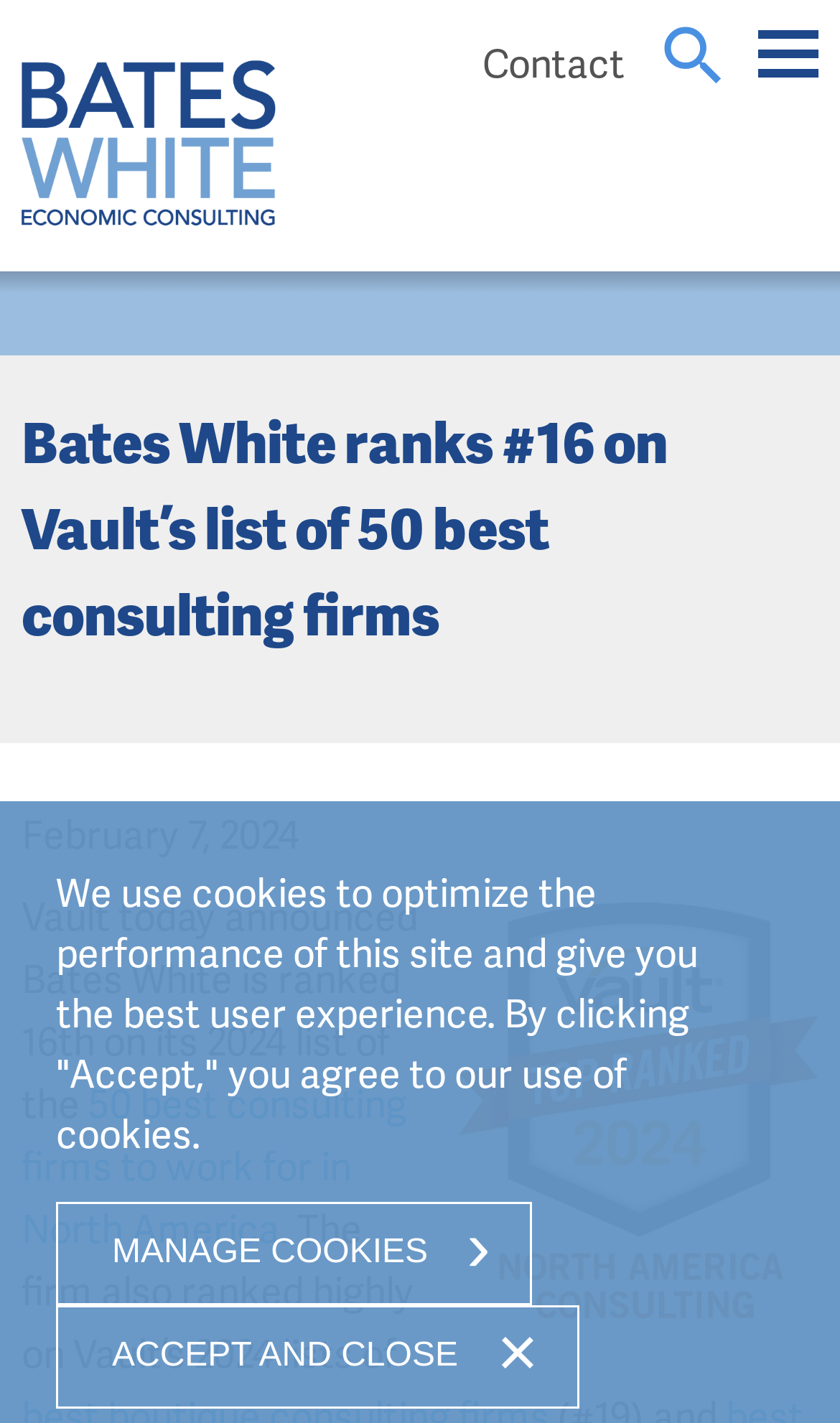What is the purpose of the 'MANAGE COOKIES ›' button?
Based on the visual details in the image, please answer the question thoroughly.

The button 'MANAGE COOKIES ›' is located in the cookie notification section and its purpose is to allow users to manage cookies on the website.